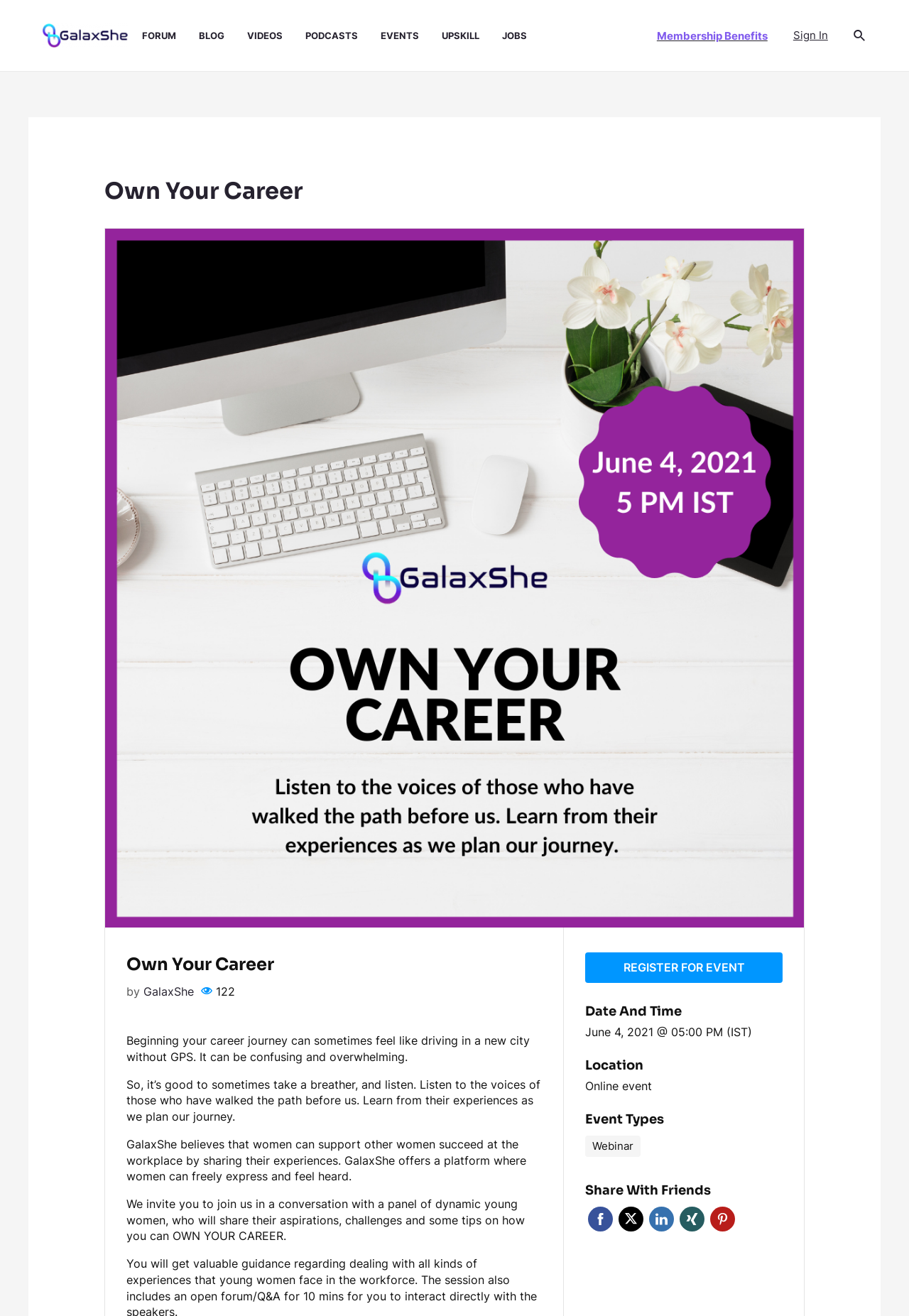Could you indicate the bounding box coordinates of the region to click in order to complete this instruction: "Click the GalaxShe logo".

[0.047, 0.018, 0.141, 0.036]